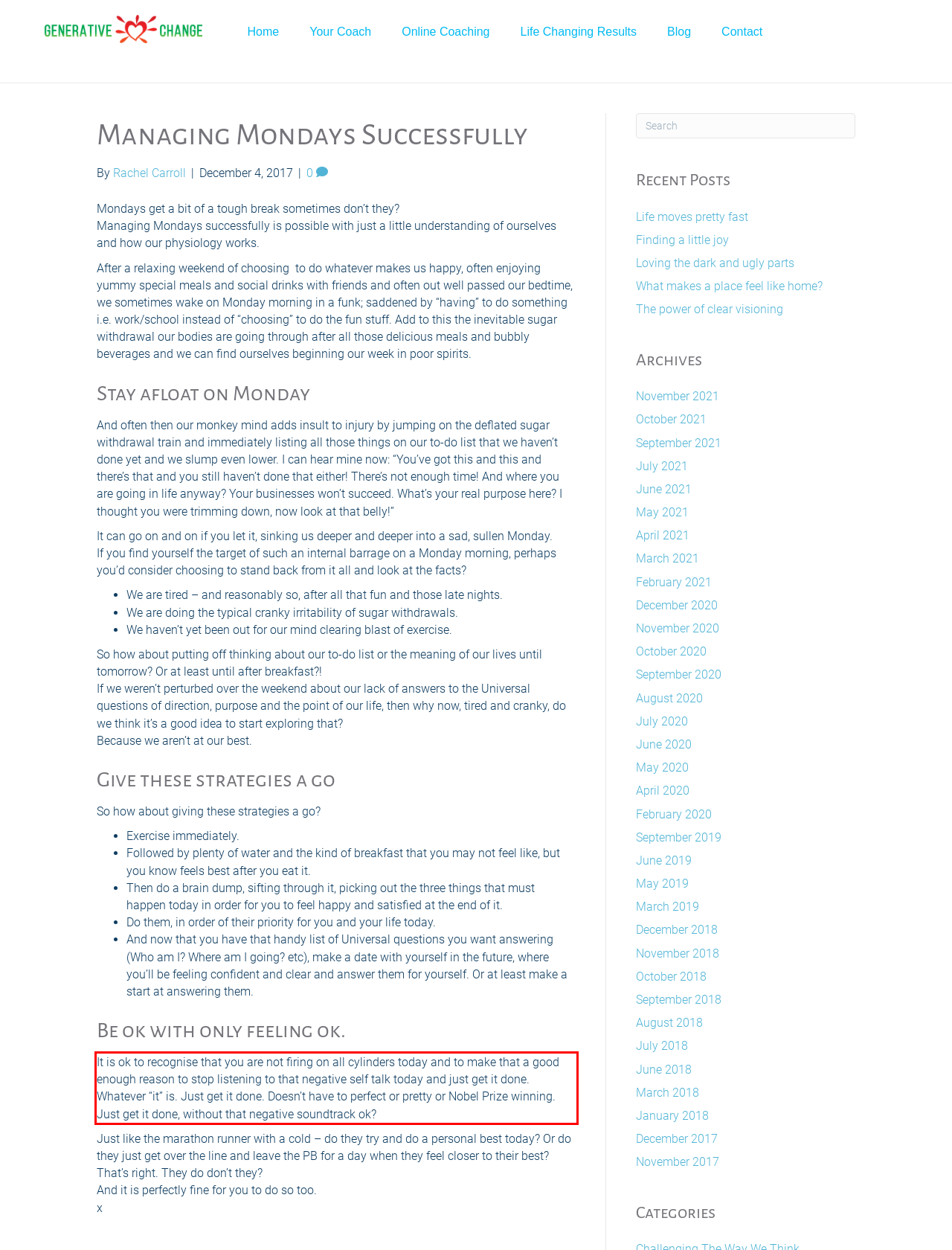Given a screenshot of a webpage with a red bounding box, please identify and retrieve the text inside the red rectangle.

It is ok to recognise that you are not firing on all cylinders today and to make that a good enough reason to stop listening to that negative self talk today and just get it done. Whatever “it” is. Just get it done. Doesn’t have to perfect or pretty or Nobel Prize winning. Just get it done, without that negative soundtrack ok?